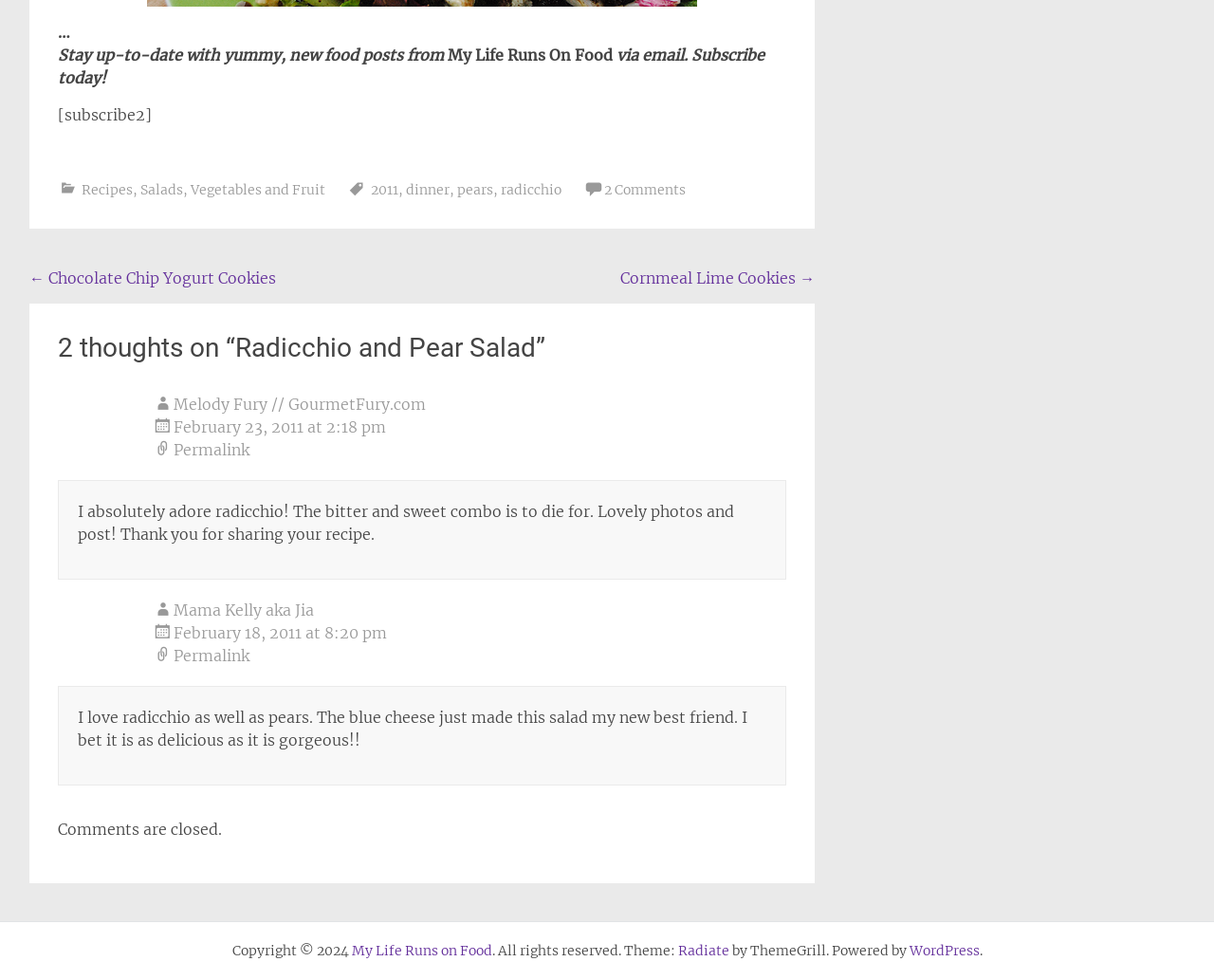Specify the bounding box coordinates for the region that must be clicked to perform the given instruction: "Read the post about Radicchio and Pear Salad".

[0.048, 0.401, 0.648, 0.591]